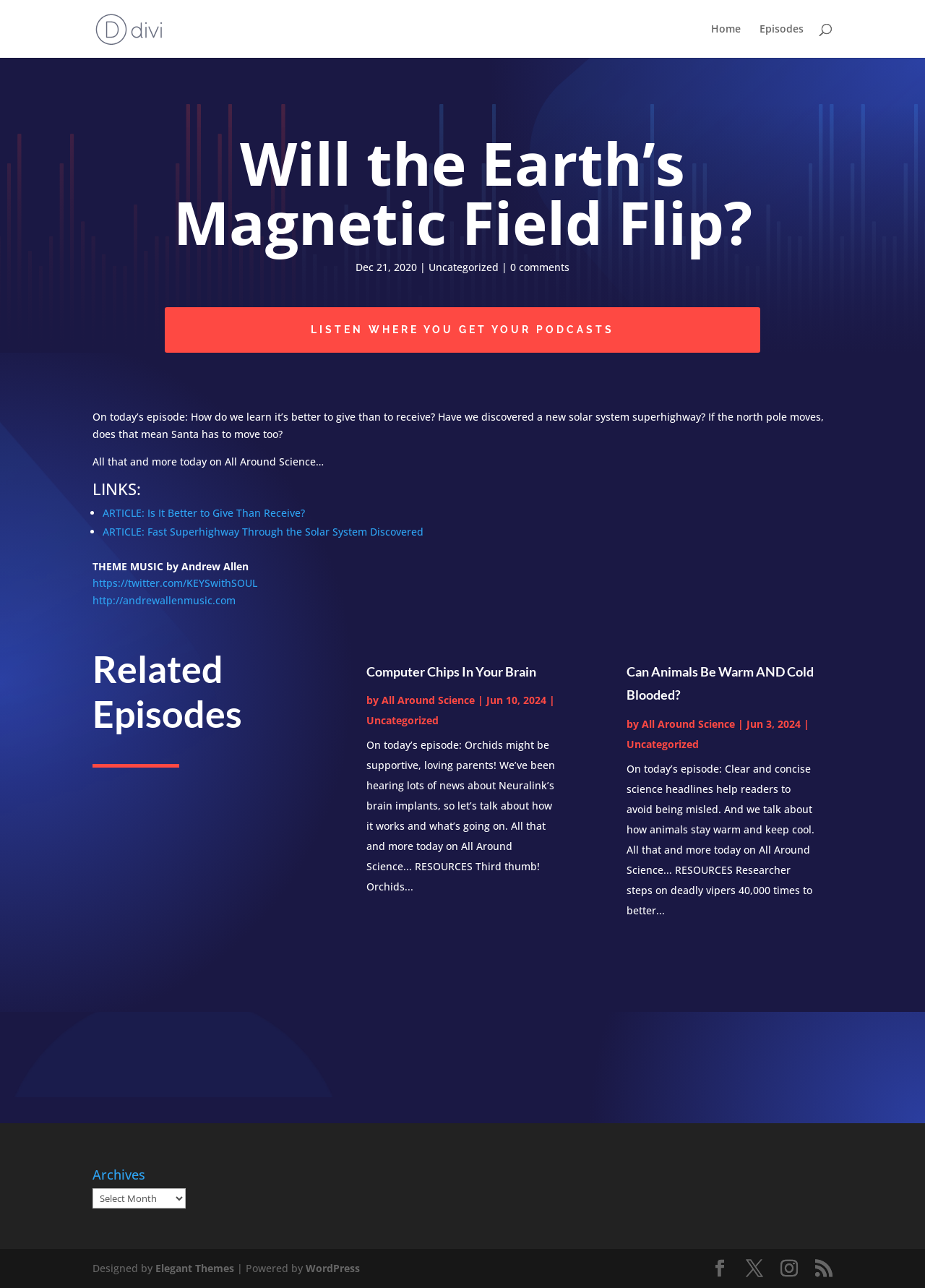Please identify the bounding box coordinates of the element's region that needs to be clicked to fulfill the following instruction: "read the article about computer chips in your brain". The bounding box coordinates should consist of four float numbers between 0 and 1, i.e., [left, top, right, bottom].

[0.396, 0.515, 0.58, 0.528]